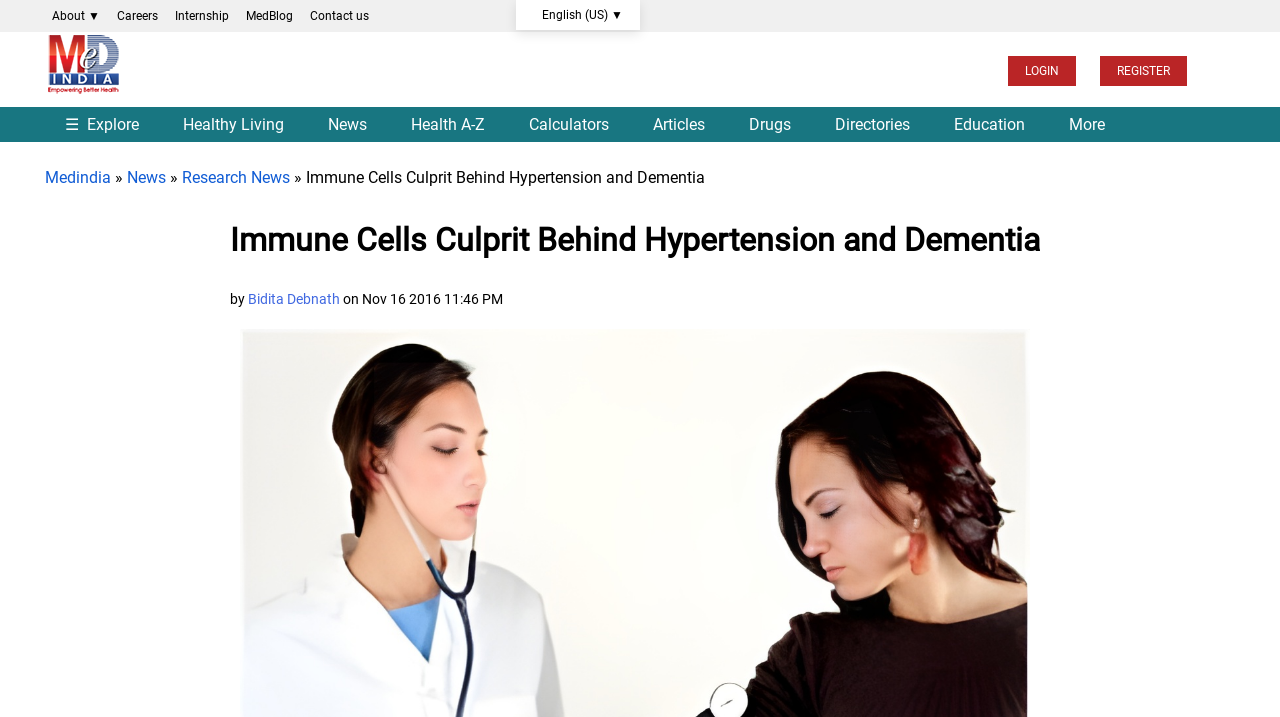Using the provided element description, identify the bounding box coordinates as (top-left x, top-left y, bottom-right x, bottom-right y). Ensure all values are between 0 and 1. Description: Health A-Z

[0.305, 0.145, 0.395, 0.202]